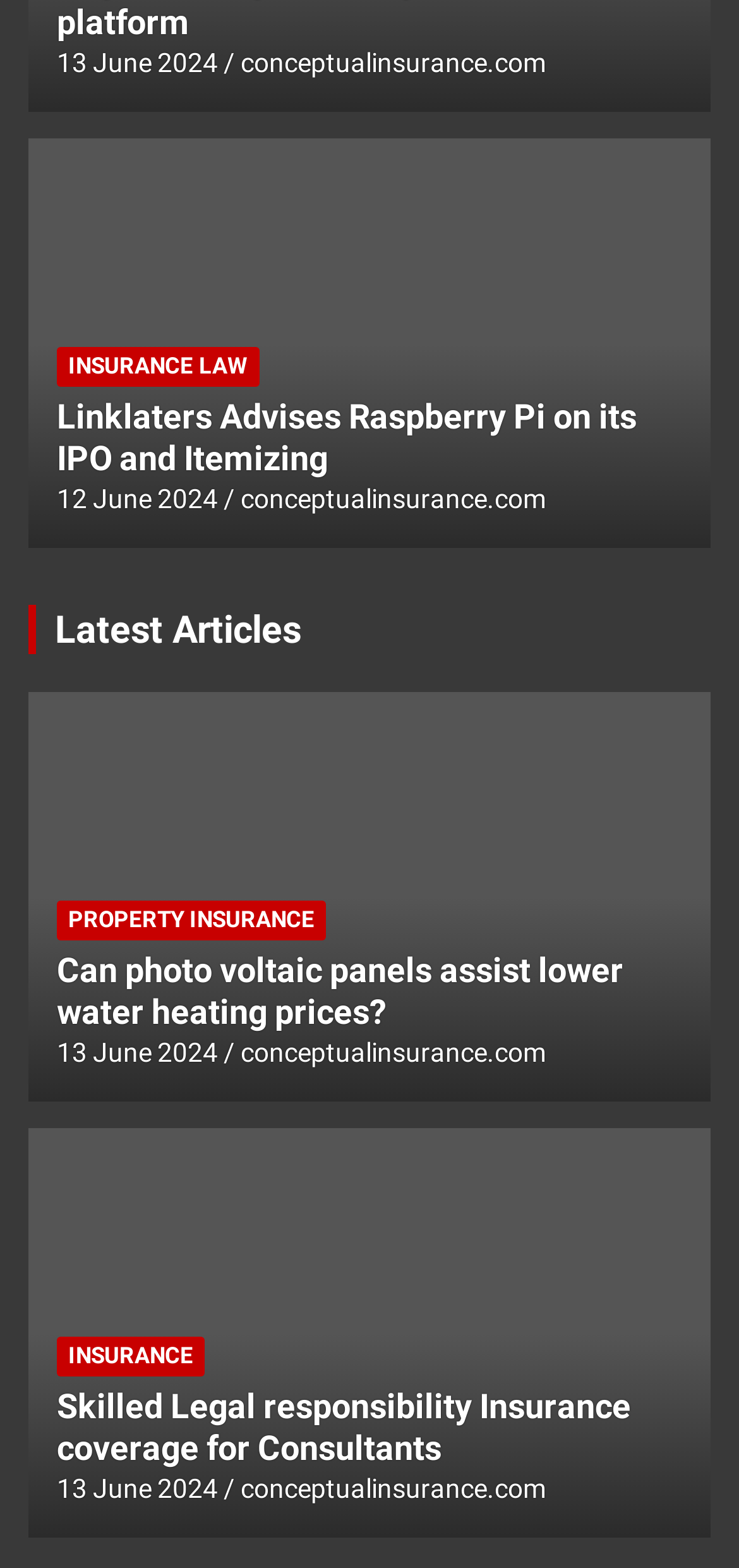Please specify the bounding box coordinates of the region to click in order to perform the following instruction: "Check the comments on the article".

None